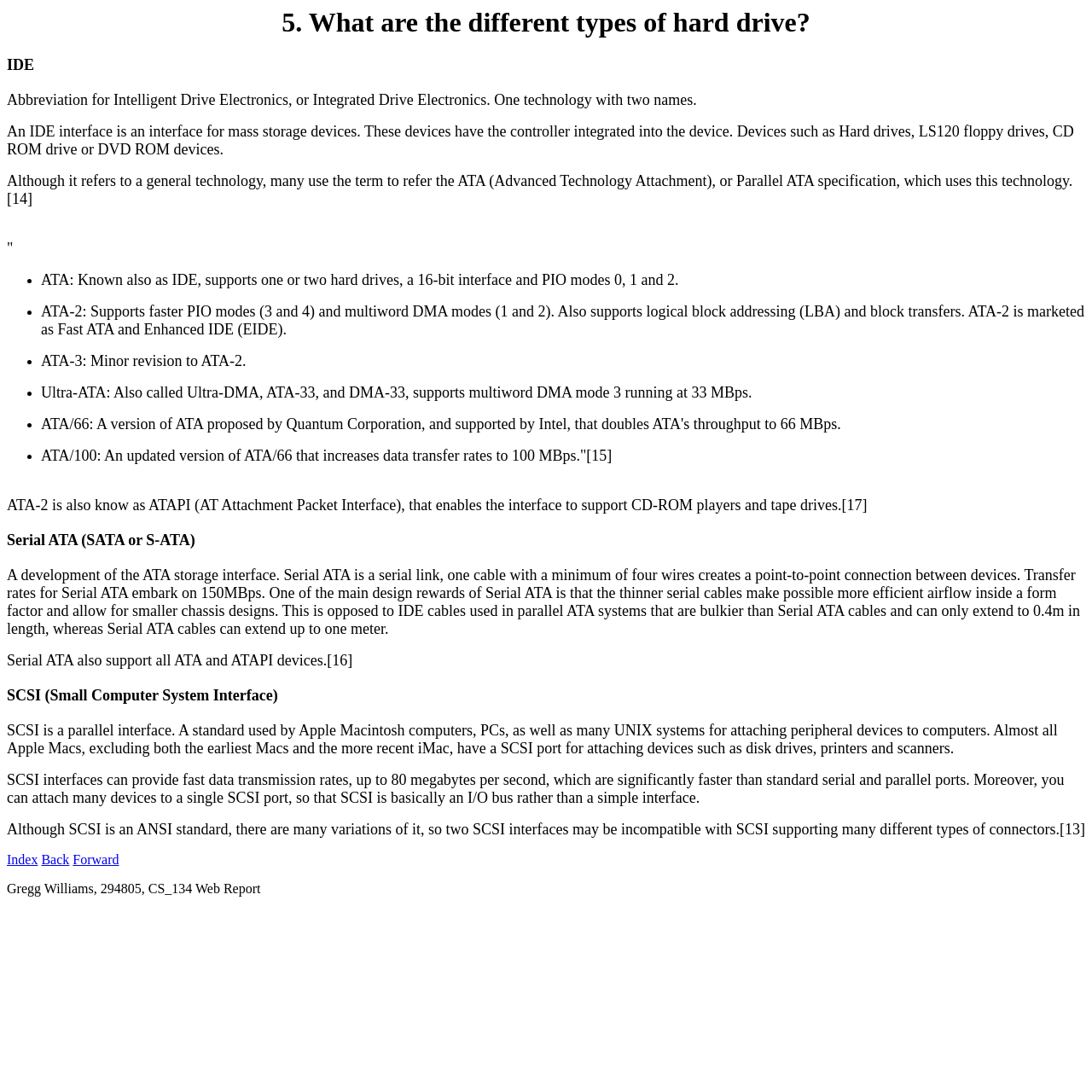What is the maximum data transfer rate of Serial ATA?
Give a detailed explanation using the information visible in the image.

According to the webpage, Serial ATA has a transfer rate of 150MBps, which is a significant improvement over parallel ATA systems.